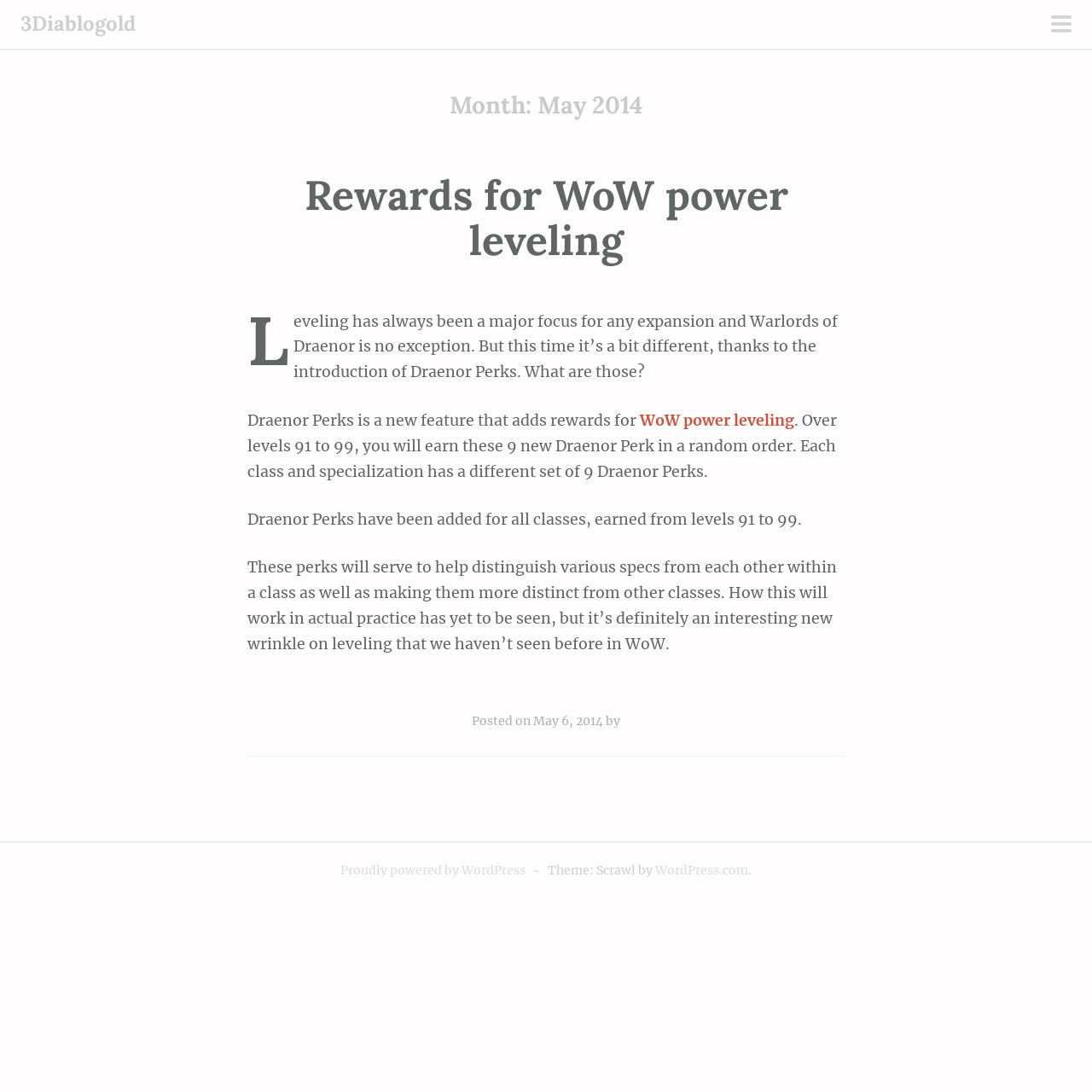Provide a short answer to the following question with just one word or phrase: When were the Draenor Perks earned?

From levels 91 to 99